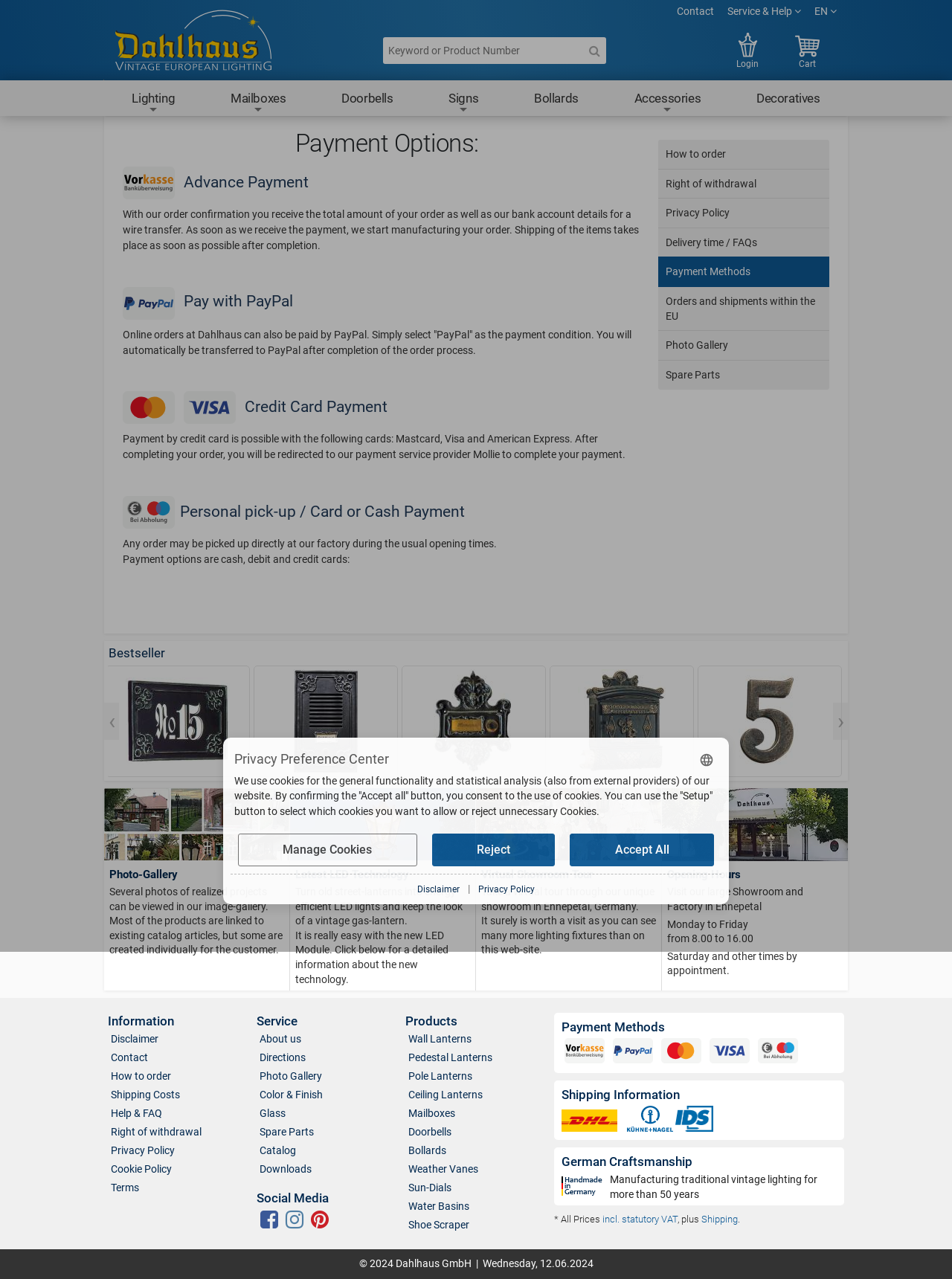Identify the bounding box coordinates of the clickable section necessary to follow the following instruction: "View payment options". The coordinates should be presented as four float numbers from 0 to 1, i.e., [left, top, right, bottom].

[0.129, 0.102, 0.684, 0.122]